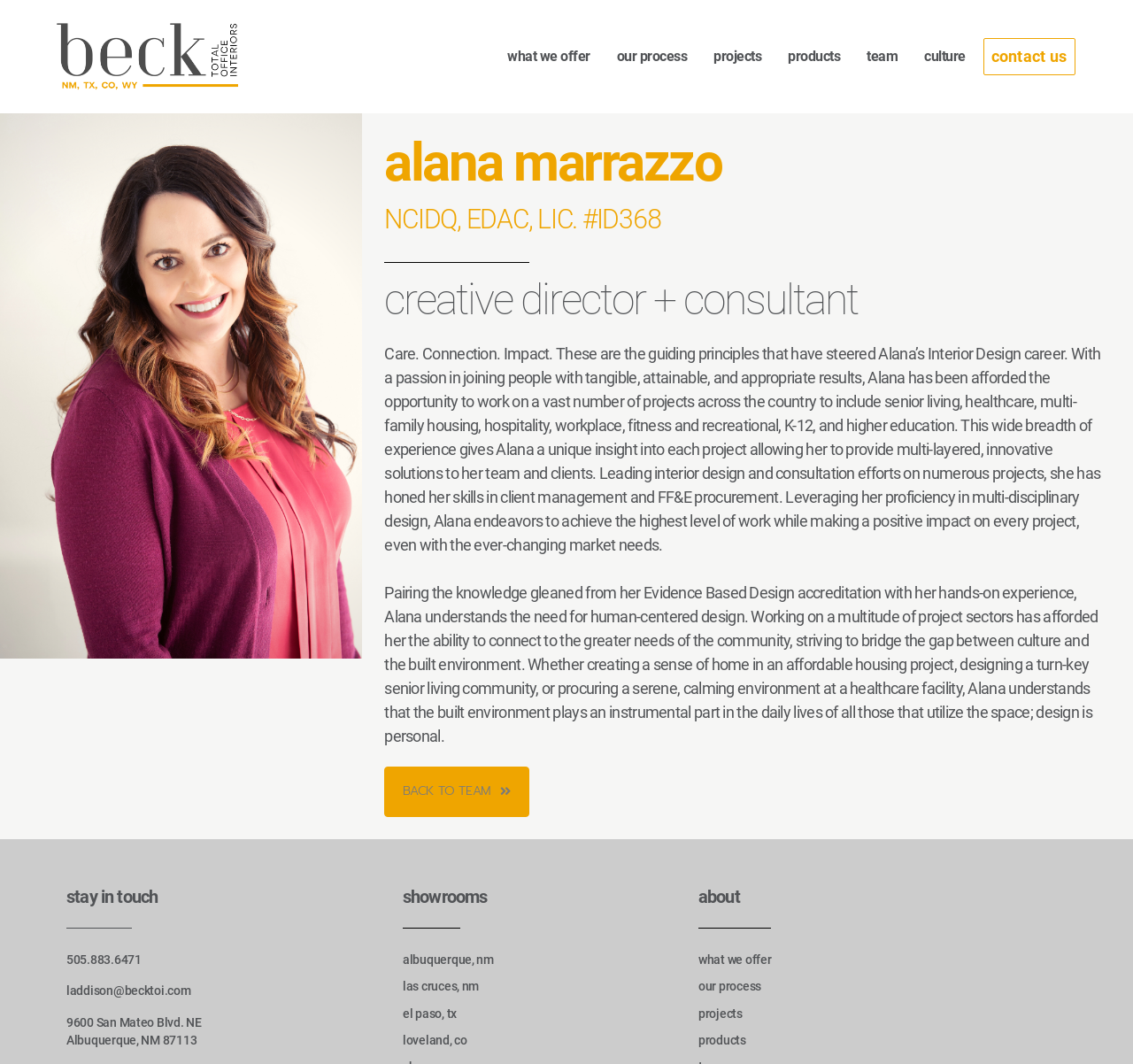Create a detailed narrative describing the layout and content of the webpage.

This webpage is about Alana Marrazzo, an interior designer, and her career. At the top left corner, there is a logo of Beck Total Office Interiors. Below the logo, there is a horizontal navigation menu with links to "what we offer", "our process", "projects", "products", "team", "culture", and "contact us". 

On the left side of the page, there is a large image of the Beck Total Office Interiors team. To the right of the image, there are three headings: "Alana Marrazzo", "NCIDQ, EDAC, LIC. #ID368", and "creative director + consultant". 

Below these headings, there is a long paragraph describing Alana's guiding principles, her passion for interior design, and her experience working on various projects across the country. The paragraph is followed by another one that explains her approach to human-centered design and her ability to connect with the community through her work.

There is a "BACK TO TEAM" link below the second paragraph. On the bottom left side of the page, there are three links to contact information: a phone number, an email address, and a physical address. Above these links, there is a heading "stay in touch". 

To the right of the contact information, there is a heading "showrooms" with links to four locations: Albuquerque, NM, Las Cruces, NM, El Paso, TX, and Loveland, CO. Finally, on the bottom right side of the page, there is a heading "about" with links to "what we offer", "our process", "projects", and "products", which are similar to the navigation menu at the top.